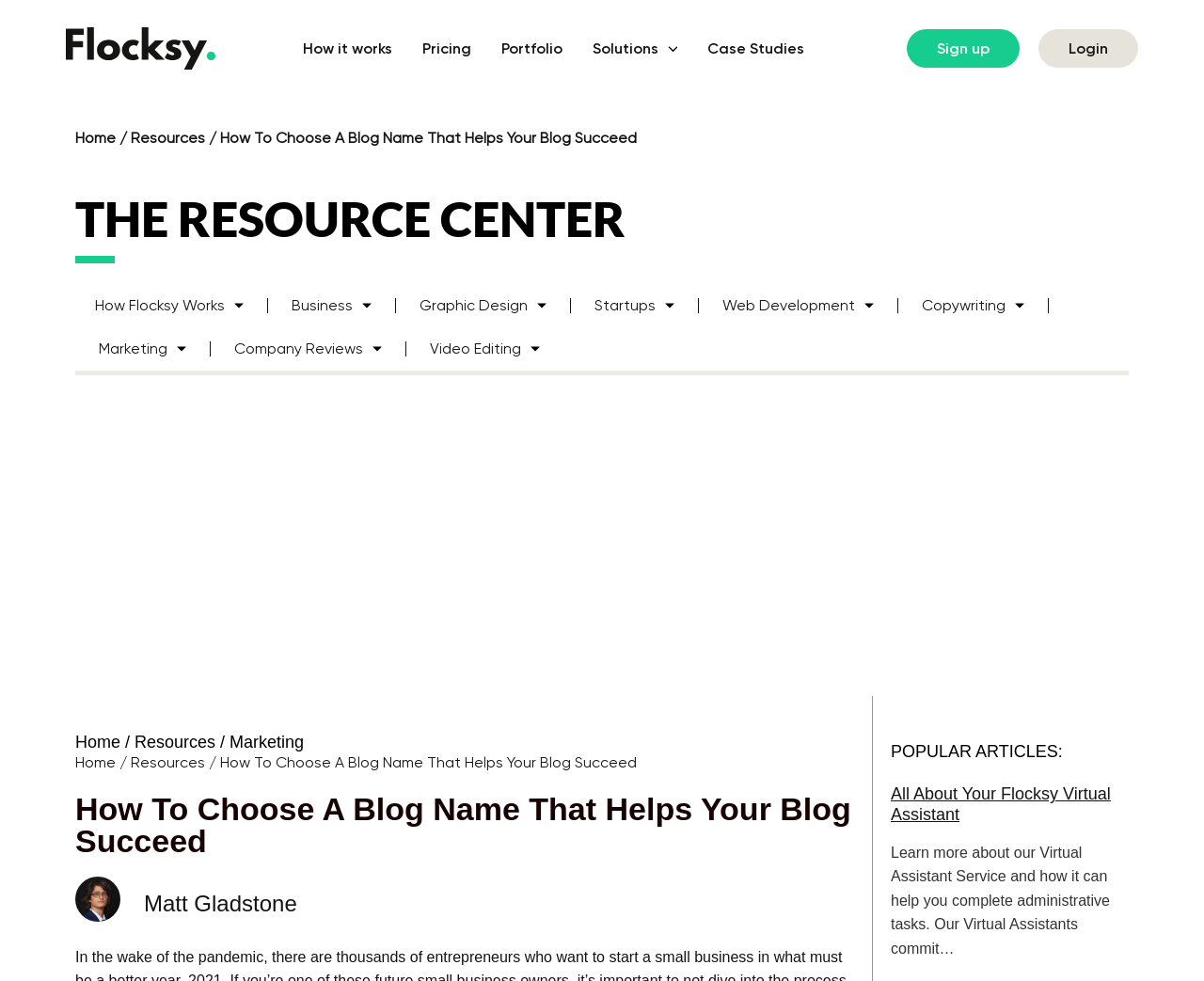Please identify the bounding box coordinates of the element on the webpage that should be clicked to follow this instruction: "Search for something". The bounding box coordinates should be given as four float numbers between 0 and 1, formatted as [left, top, right, bottom].

[0.062, 0.411, 0.938, 0.441]